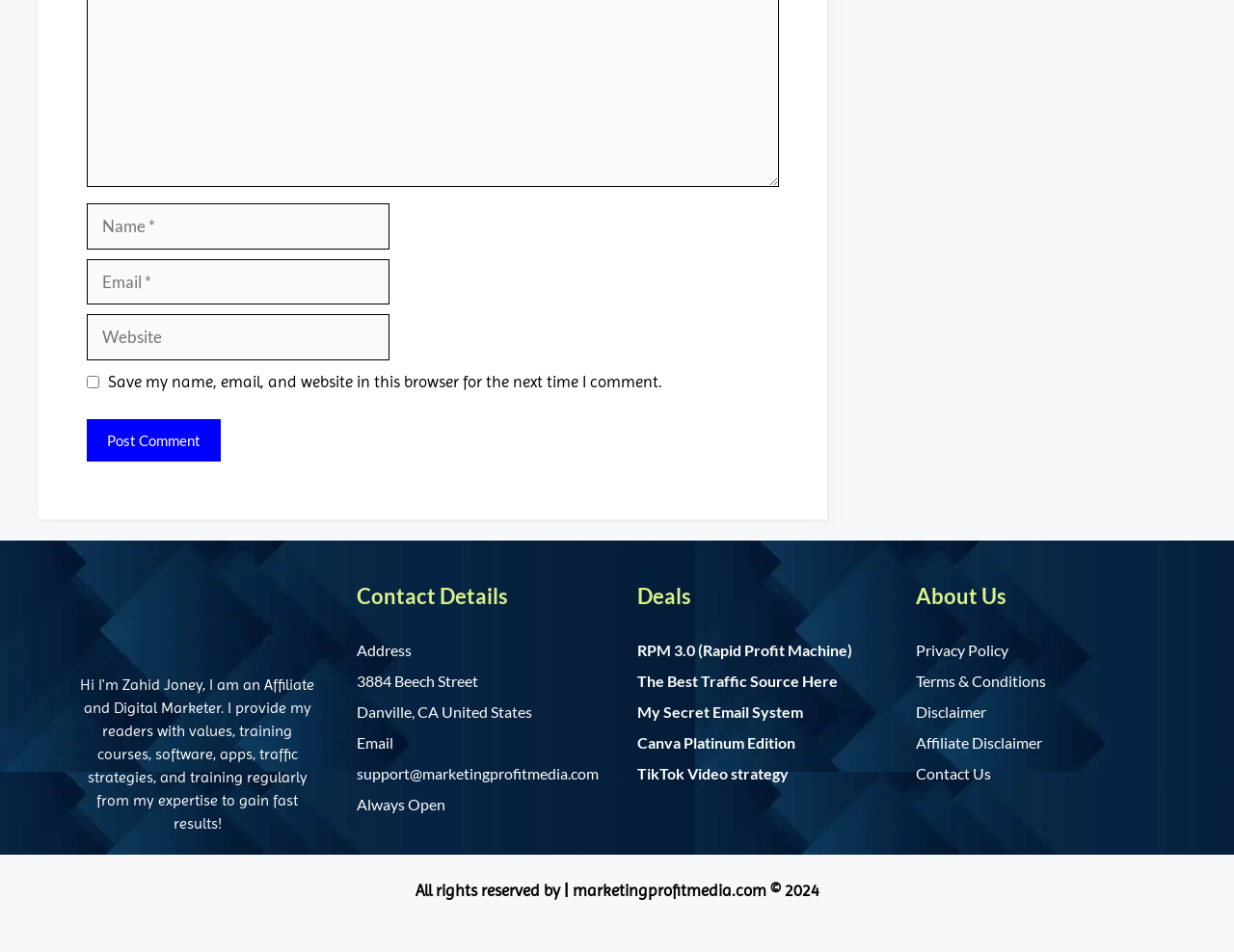What is the copyright information at the bottom of the page?
Please provide a single word or phrase as your answer based on the image.

2024 marketingprofitmedia.com